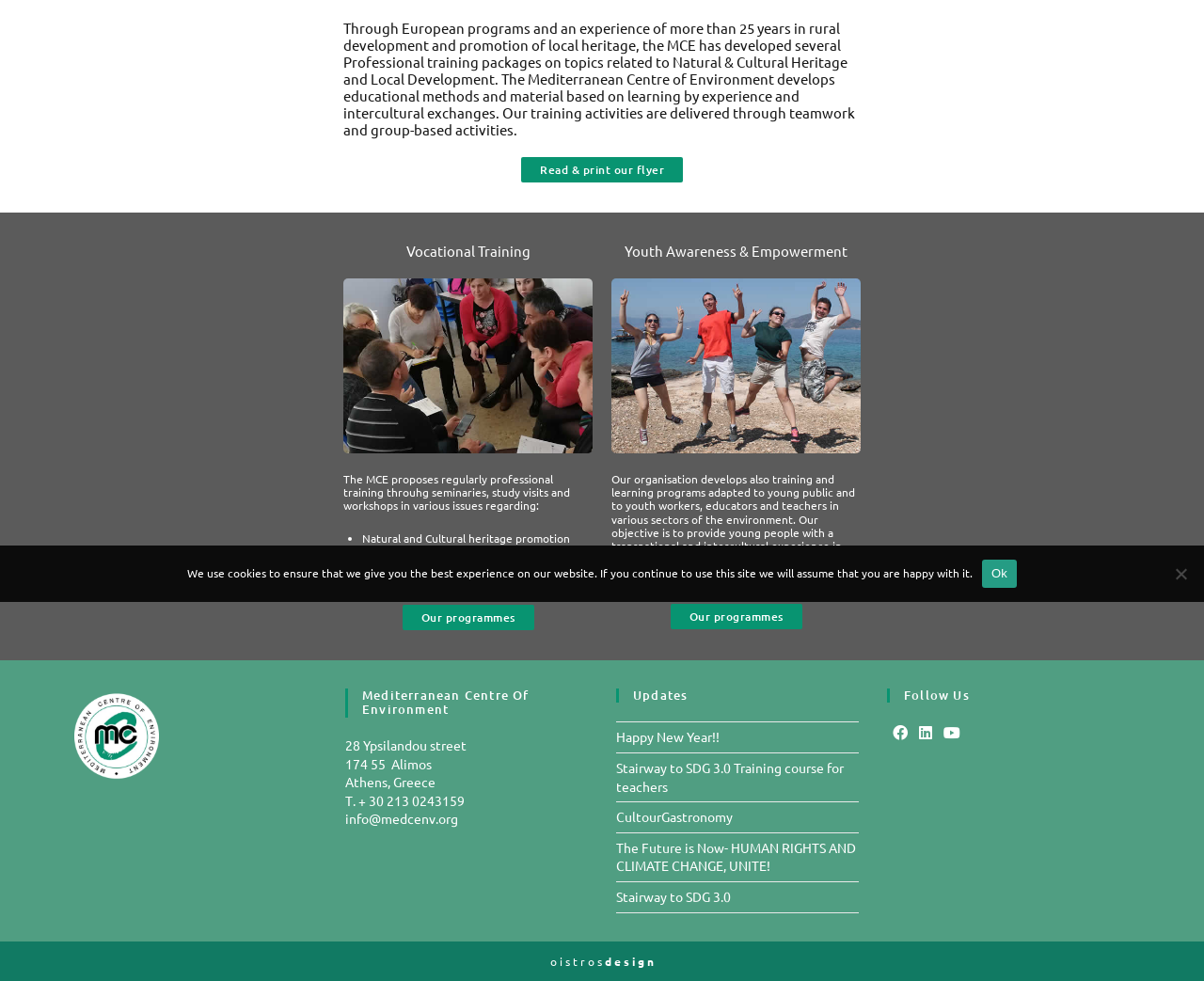Find the bounding box of the UI element described as follows: "DR JANA JENKINS".

None